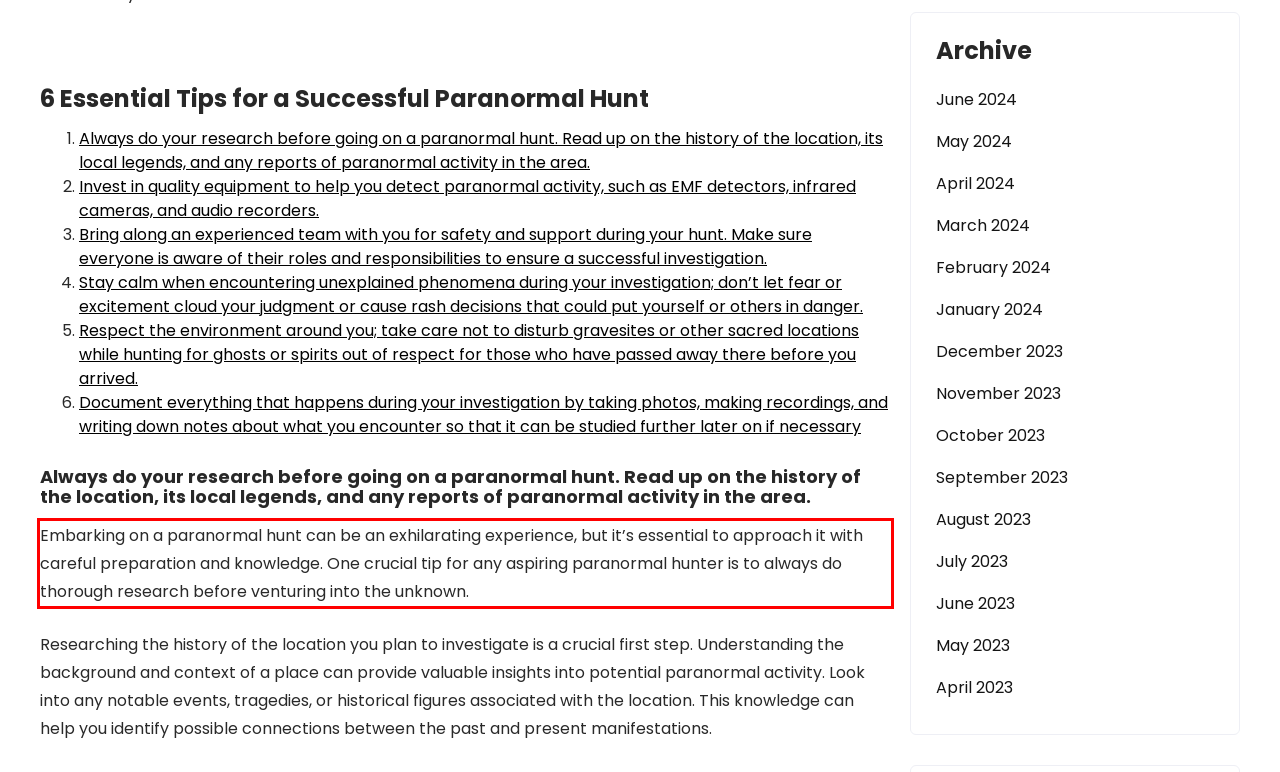Identify the text within the red bounding box on the webpage screenshot and generate the extracted text content.

Embarking on a paranormal hunt can be an exhilarating experience, but it’s essential to approach it with careful preparation and knowledge. One crucial tip for any aspiring paranormal hunter is to always do thorough research before venturing into the unknown.